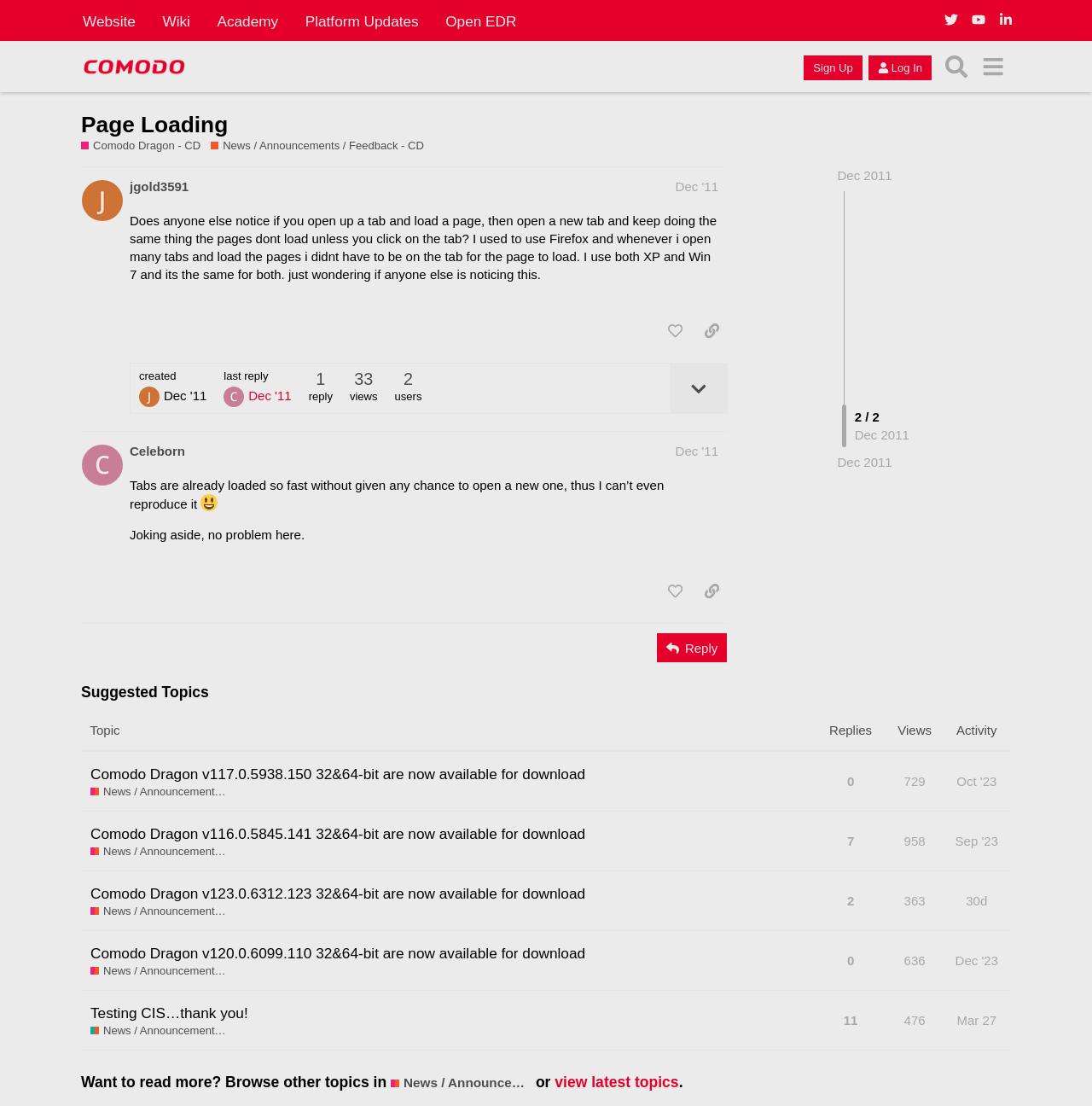Identify the bounding box coordinates of the section that should be clicked to achieve the task described: "Like the post by jgold3591".

[0.604, 0.286, 0.633, 0.313]